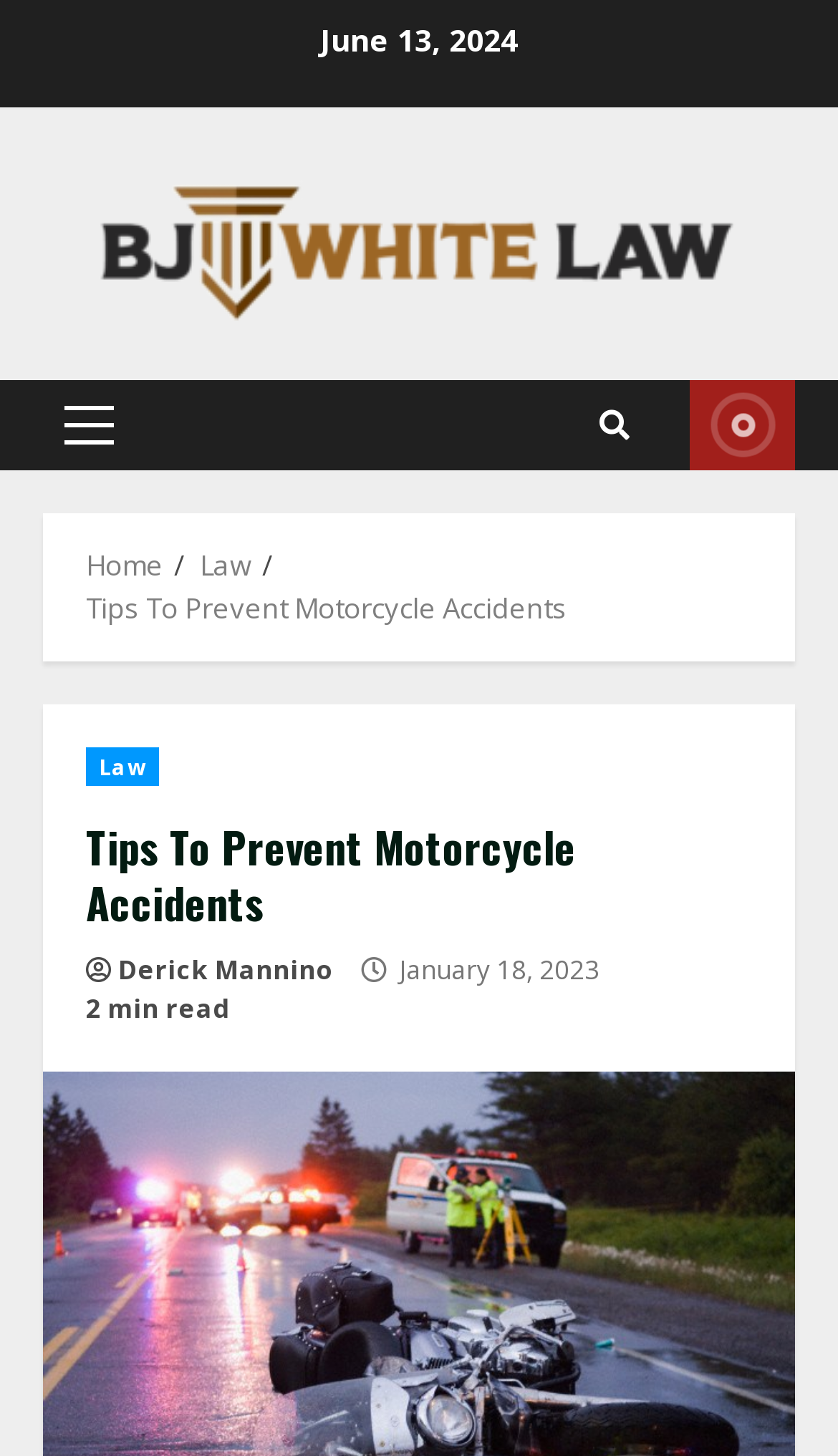Determine the bounding box coordinates of the clickable region to execute the instruction: "read Tips To Prevent Motorcycle Accidents". The coordinates should be four float numbers between 0 and 1, denoted as [left, top, right, bottom].

[0.103, 0.562, 0.897, 0.639]